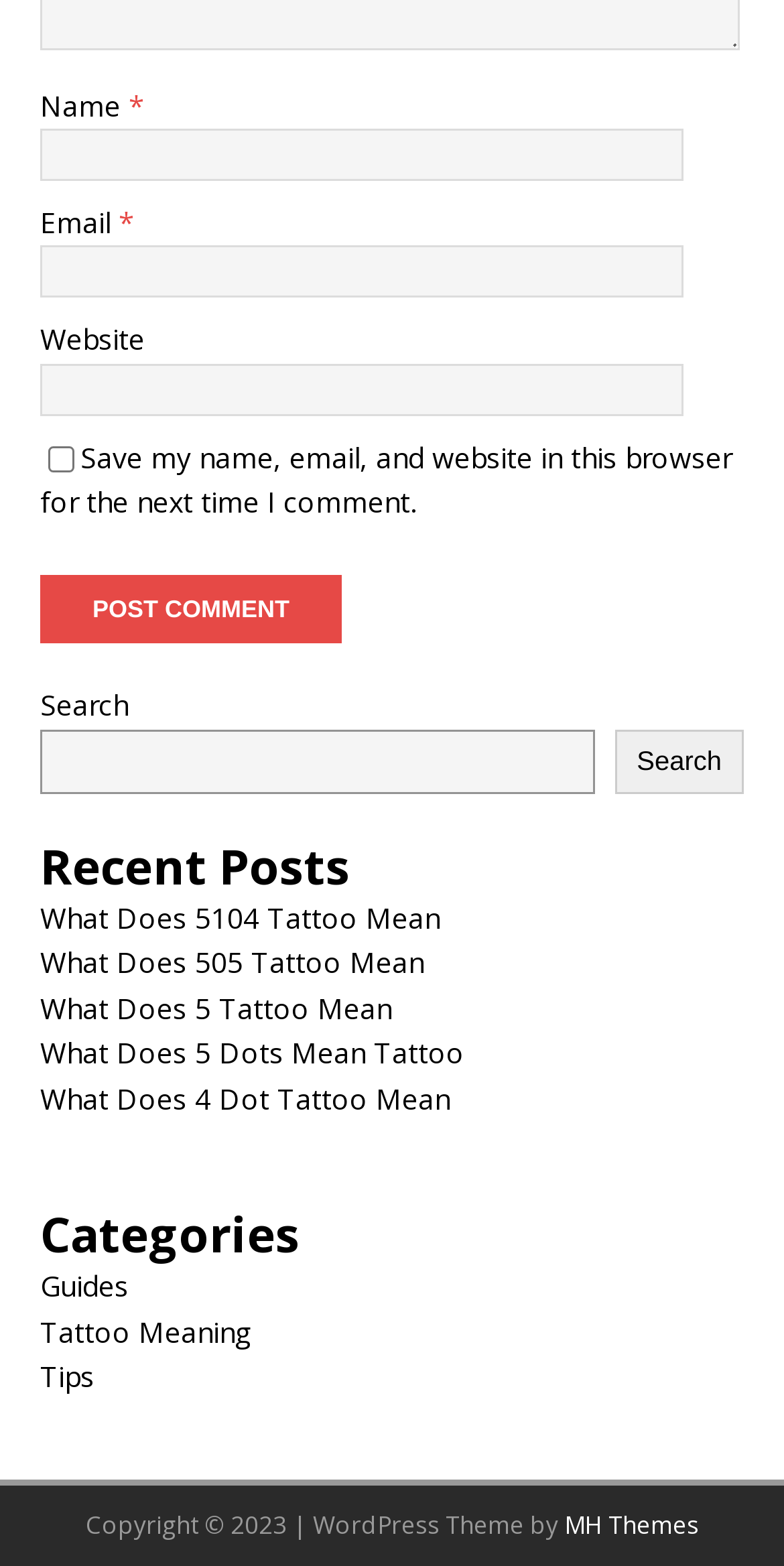What type of content is listed under 'Recent Posts'?
Using the information presented in the image, please offer a detailed response to the question.

The section 'Recent Posts' lists links to recent posts or articles, such as 'What Does 5104 Tattoo Mean' and 'What Does 5 Dots Mean Tattoo'.